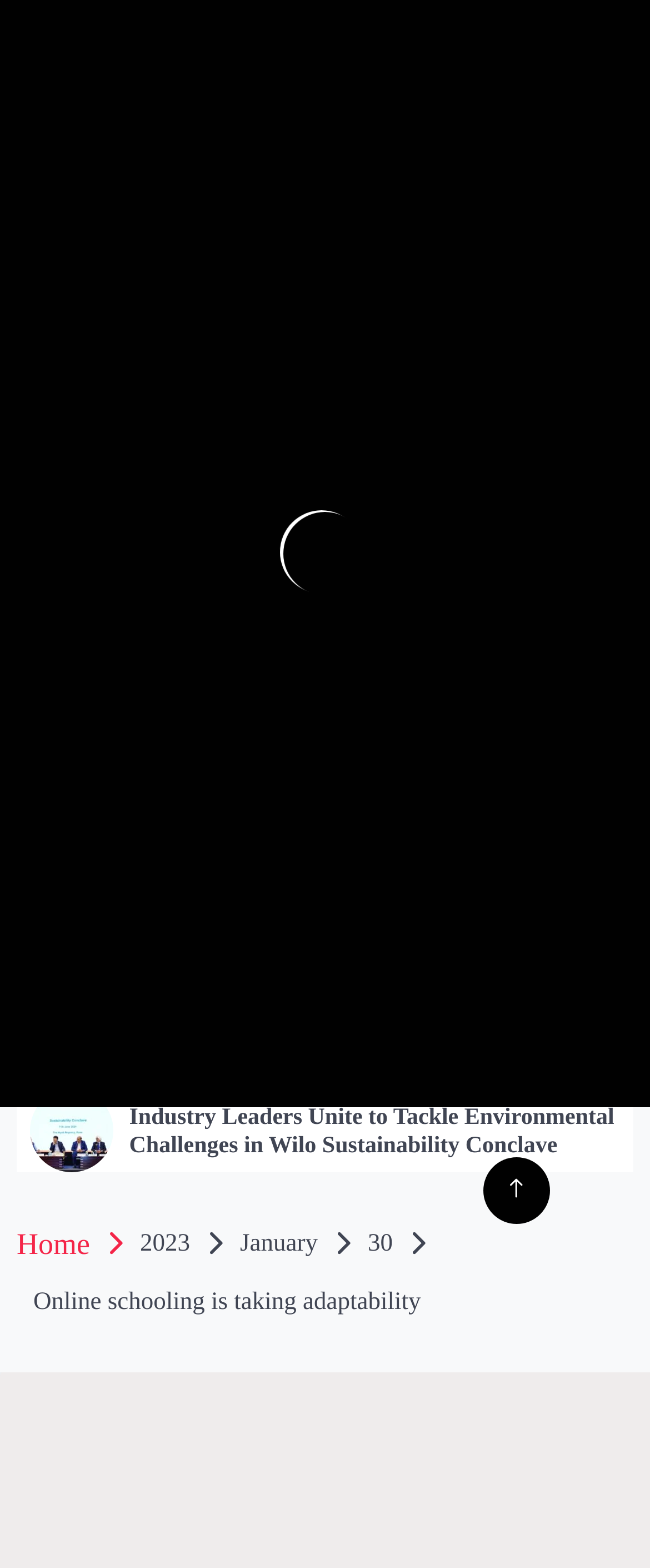Find and indicate the bounding box coordinates of the region you should select to follow the given instruction: "Click on the True Story India logo".

[0.128, 0.074, 0.872, 0.124]